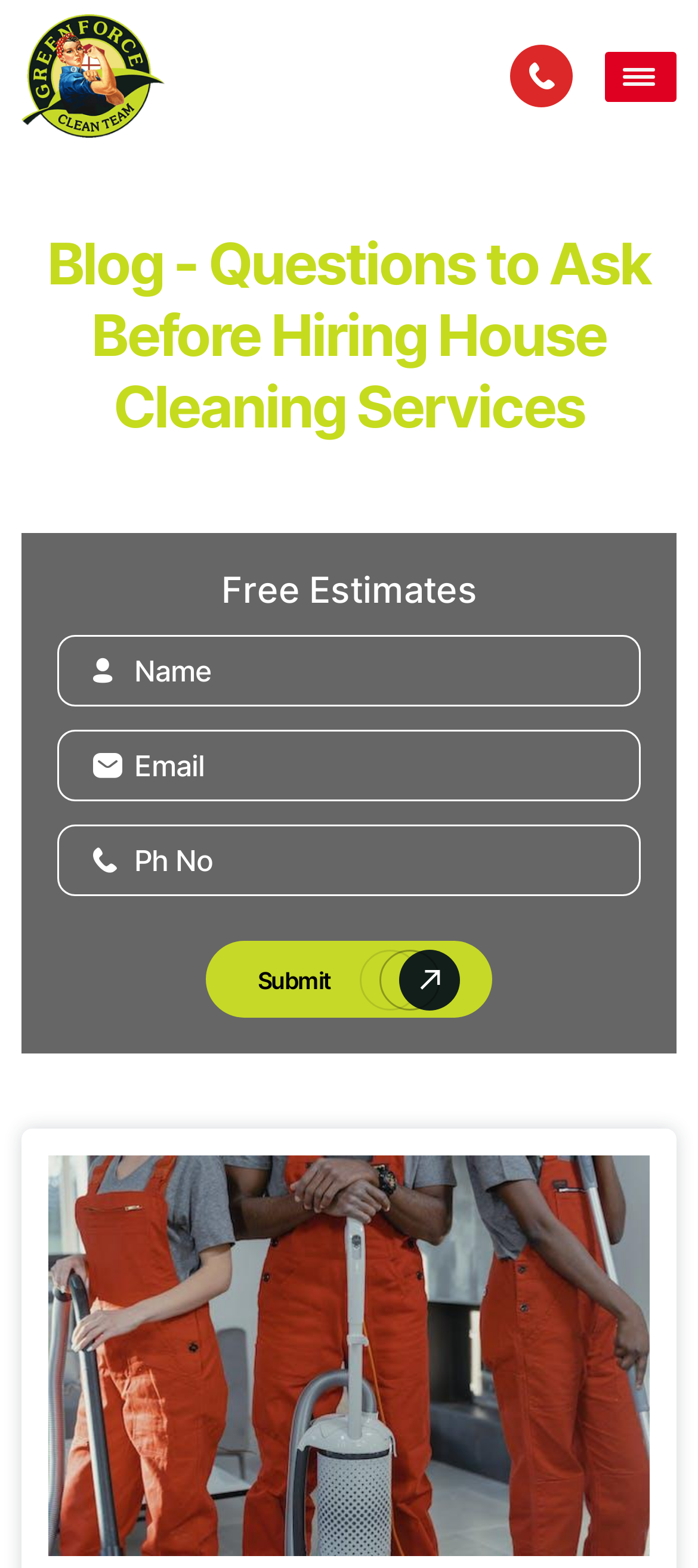Please reply to the following question using a single word or phrase: 
What is the purpose of the contact form?

To submit a query